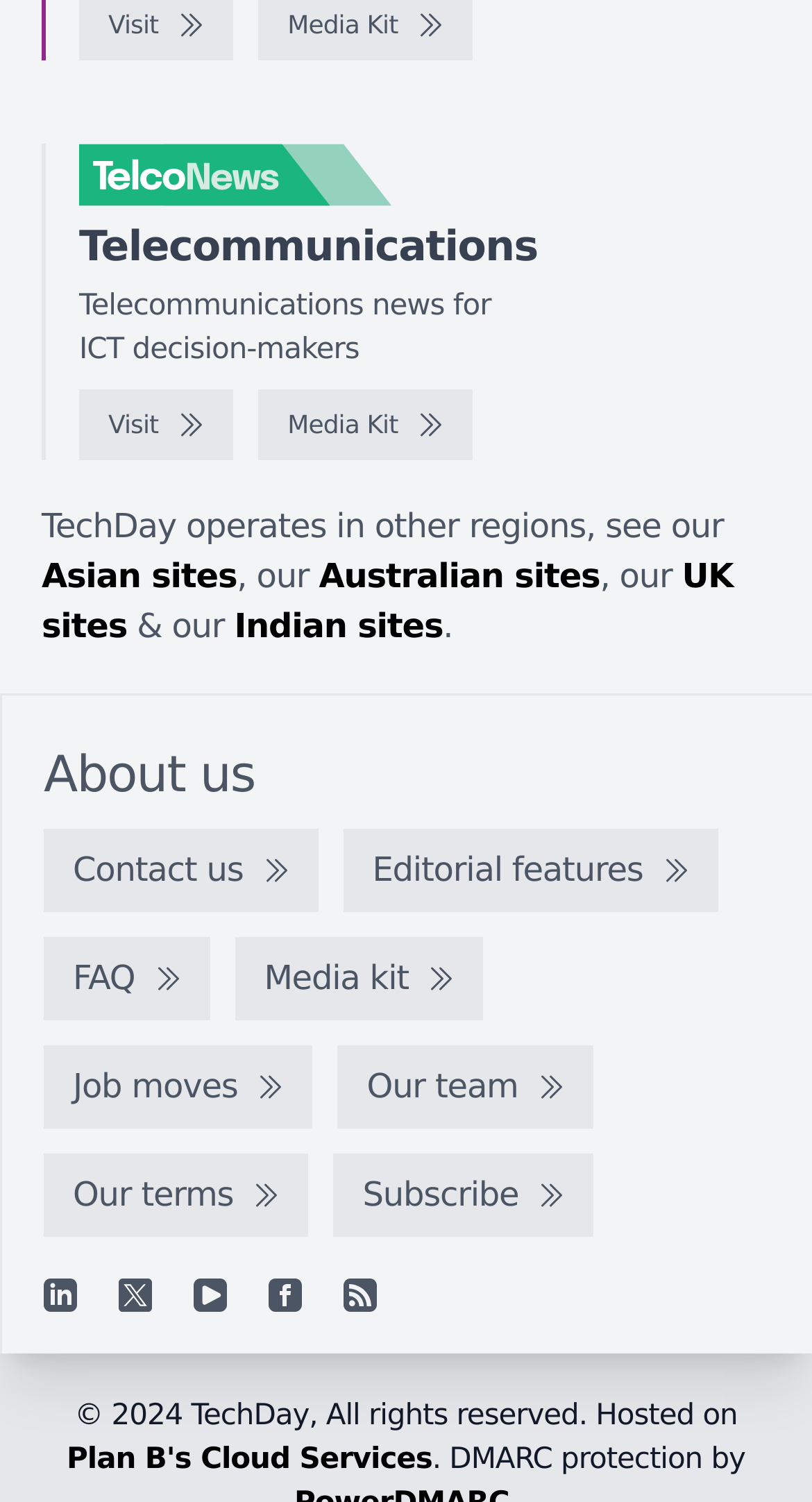Using the information shown in the image, answer the question with as much detail as possible: What is the tagline of the website?

The tagline of the website can be found just below the logo at the top left corner of the webpage, which is a static text that reads 'Telecommunications news for ICT decision-makers'.